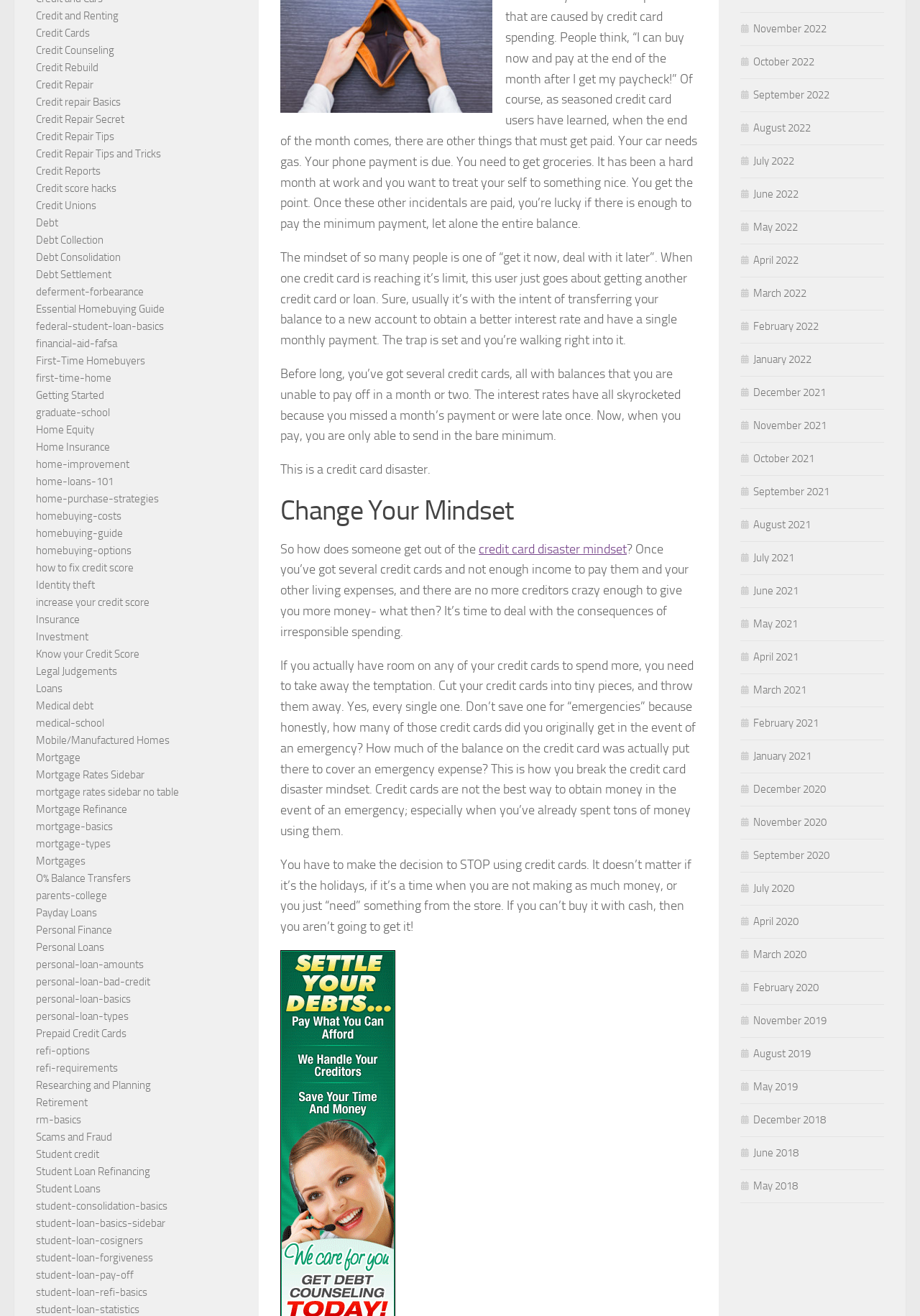Determine the bounding box coordinates (top-left x, top-left y, bottom-right x, bottom-right y) of the UI element described in the following text: increase your credit score

[0.039, 0.453, 0.162, 0.463]